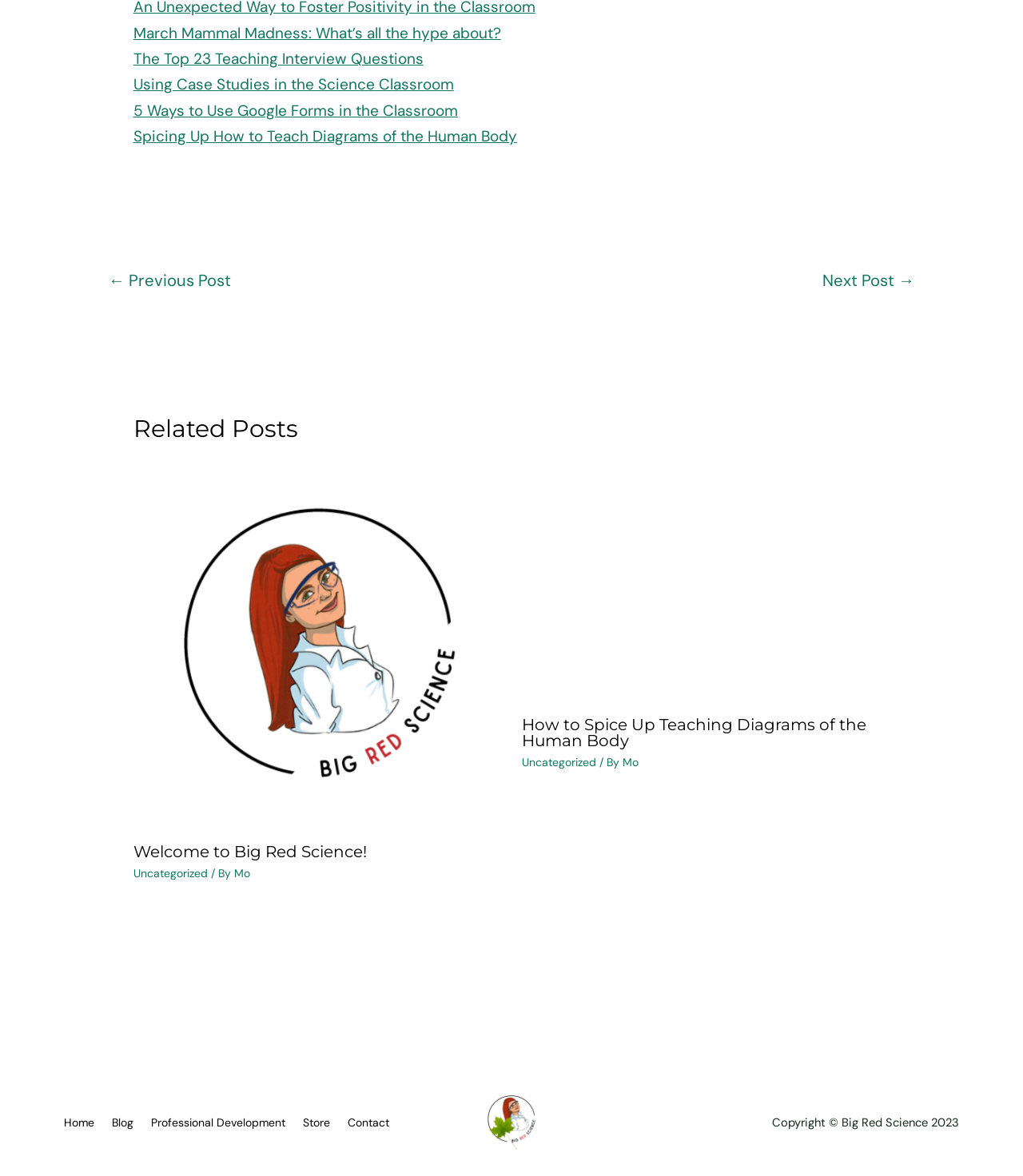How many navigation menus are there?
Look at the image and respond with a one-word or short phrase answer.

2